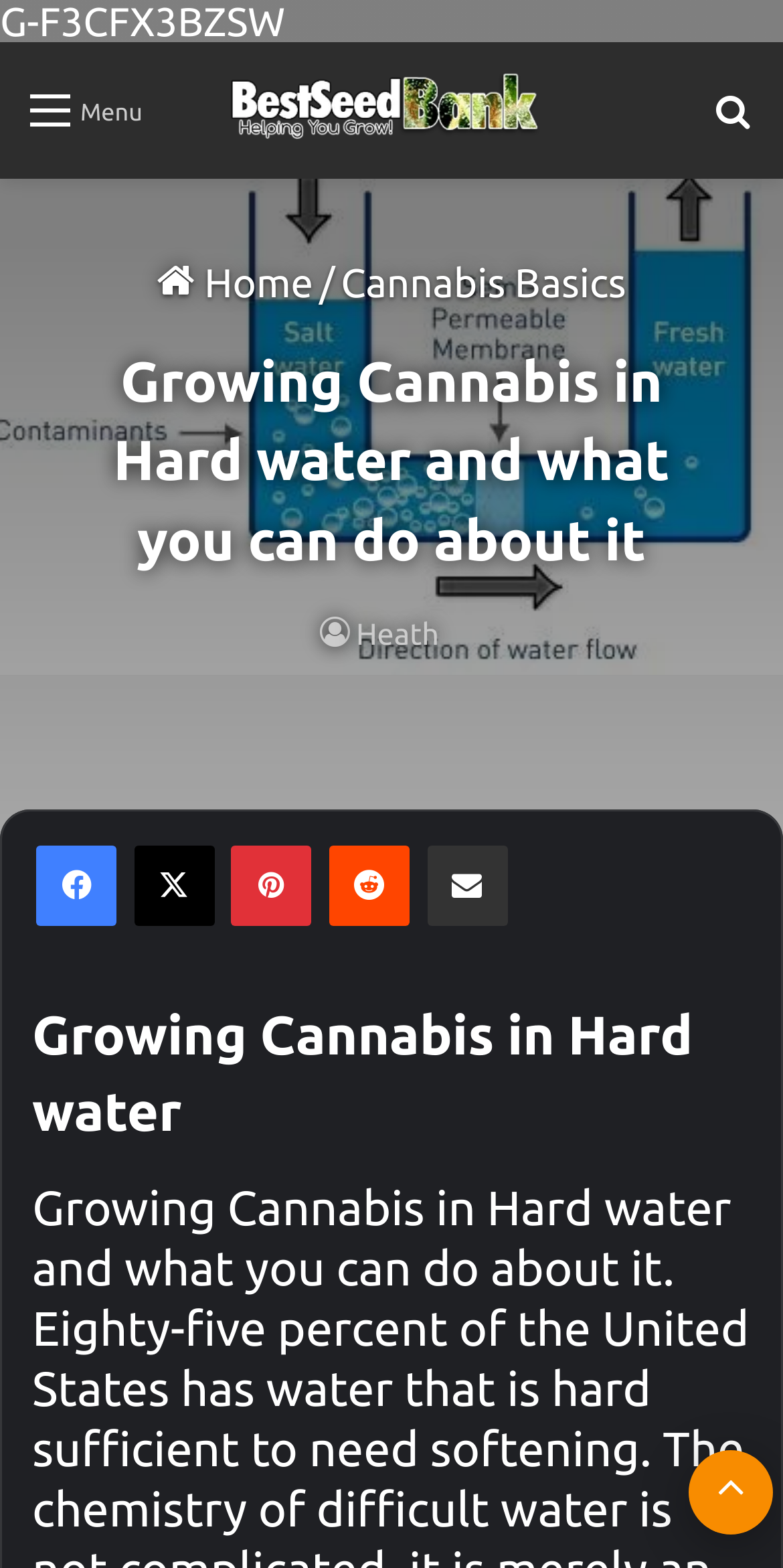How many main sections are there in the top navigation menu?
Based on the image, answer the question with a single word or brief phrase.

3